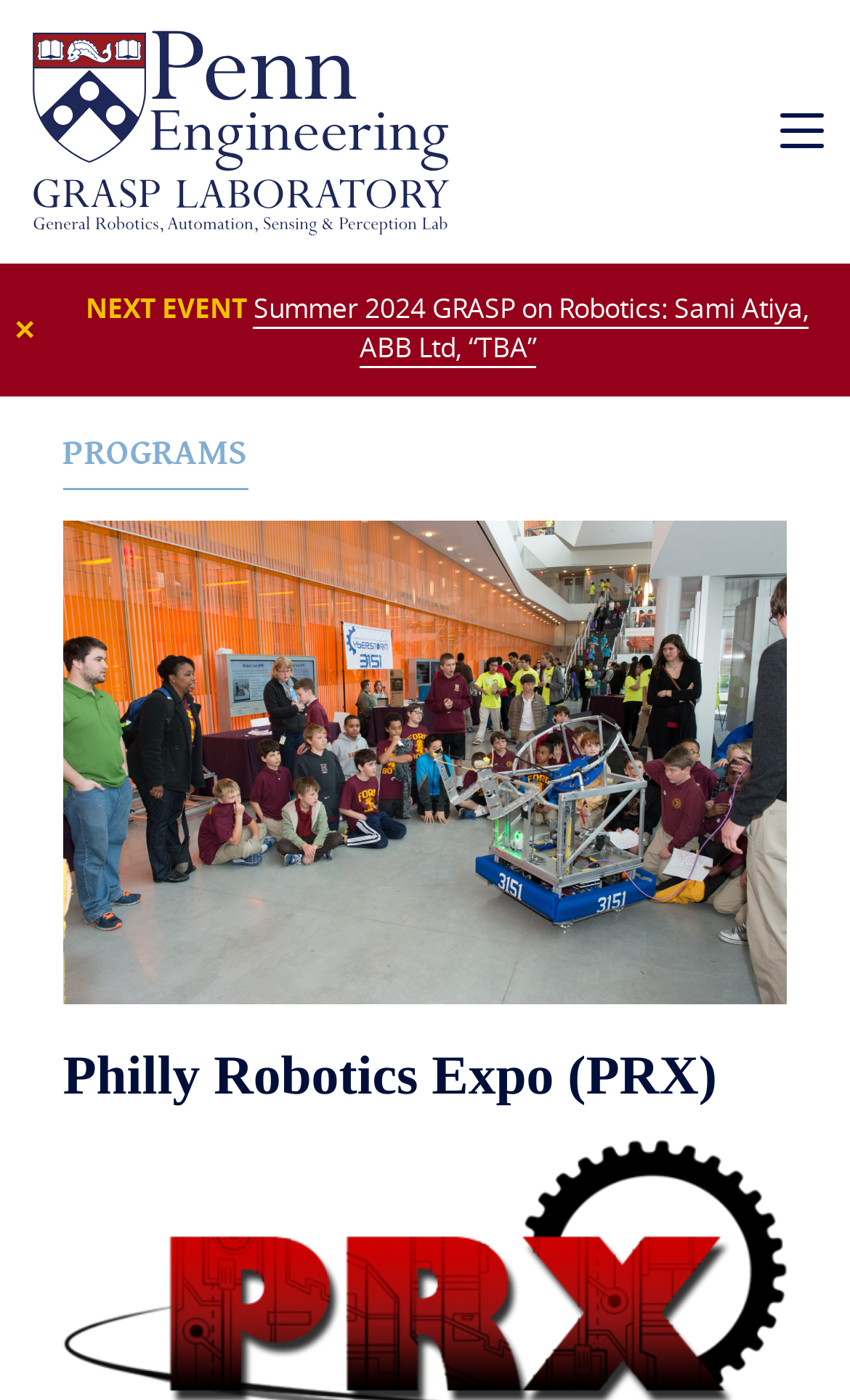What is the title of the next event?
Look at the image and respond with a single word or a short phrase.

Summer 2024 GRASP on Robotics